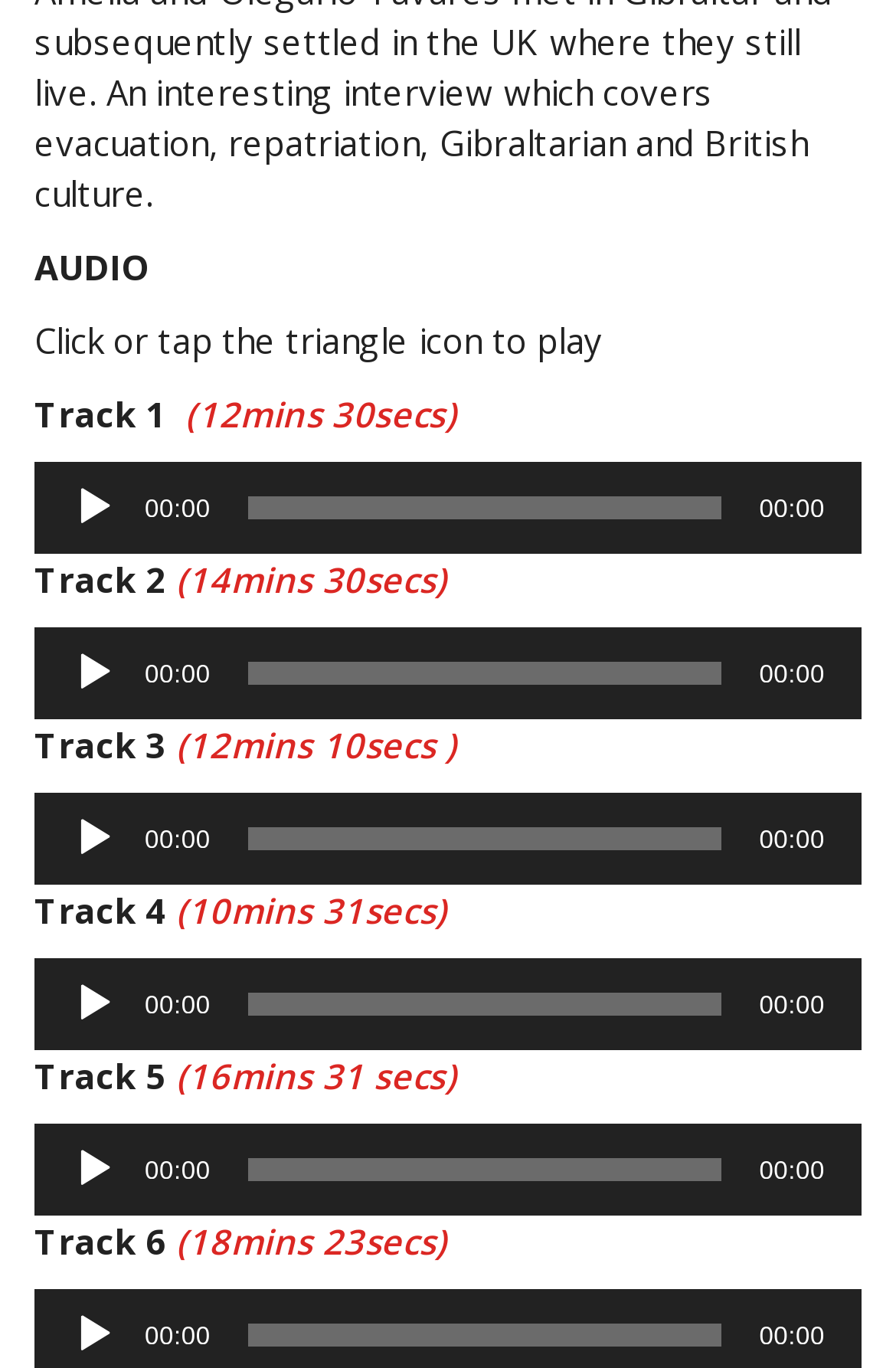Using the description: "00:00 00:00", identify the bounding box of the corresponding UI element in the screenshot.

[0.038, 0.7, 0.962, 0.768]